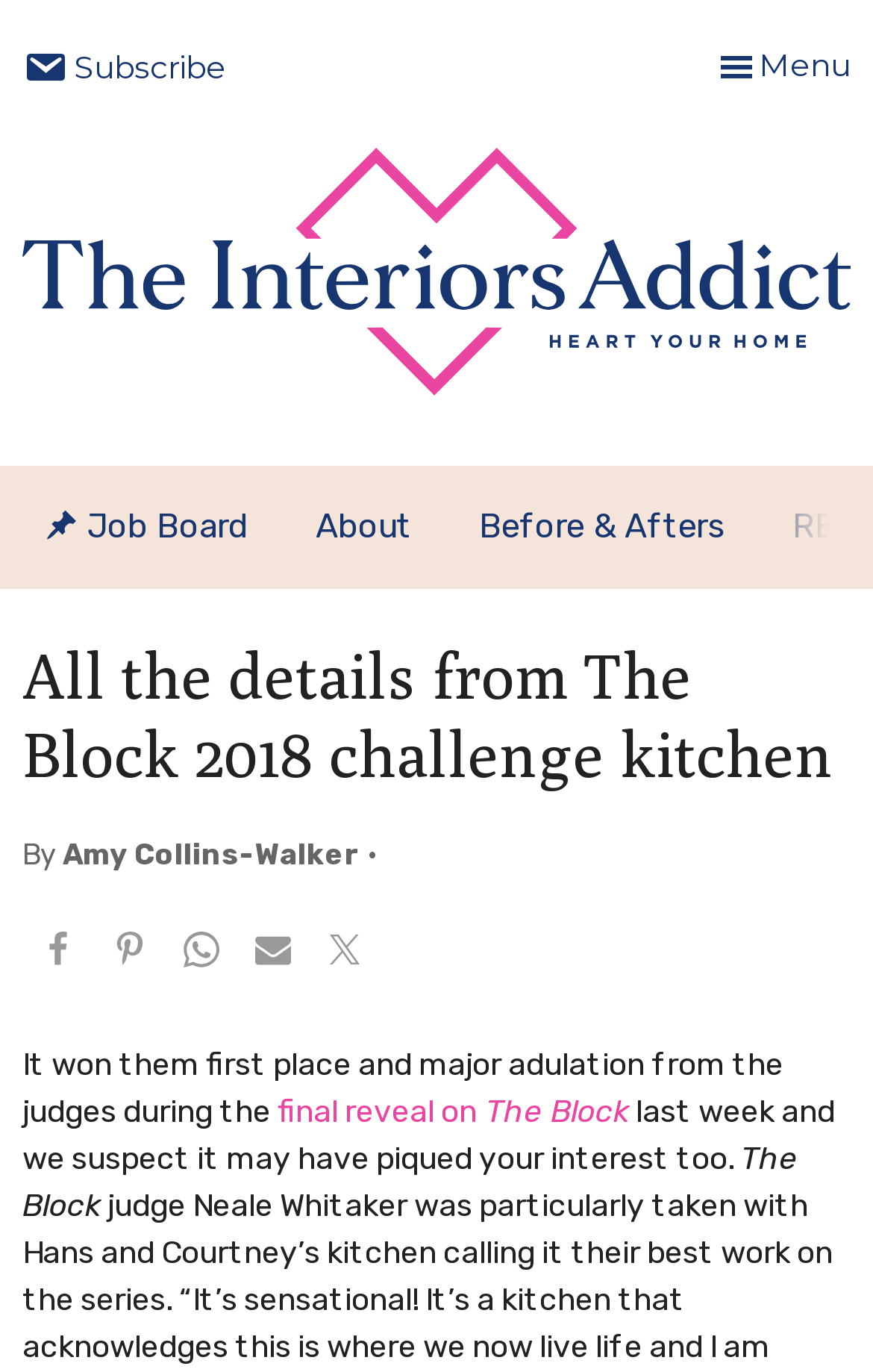What is the name of the blog?
Use the information from the image to give a detailed answer to the question.

I found the name of the blog by looking at the top-left corner of the webpage, where it says 'The Interiors Addict' in a prominent font.